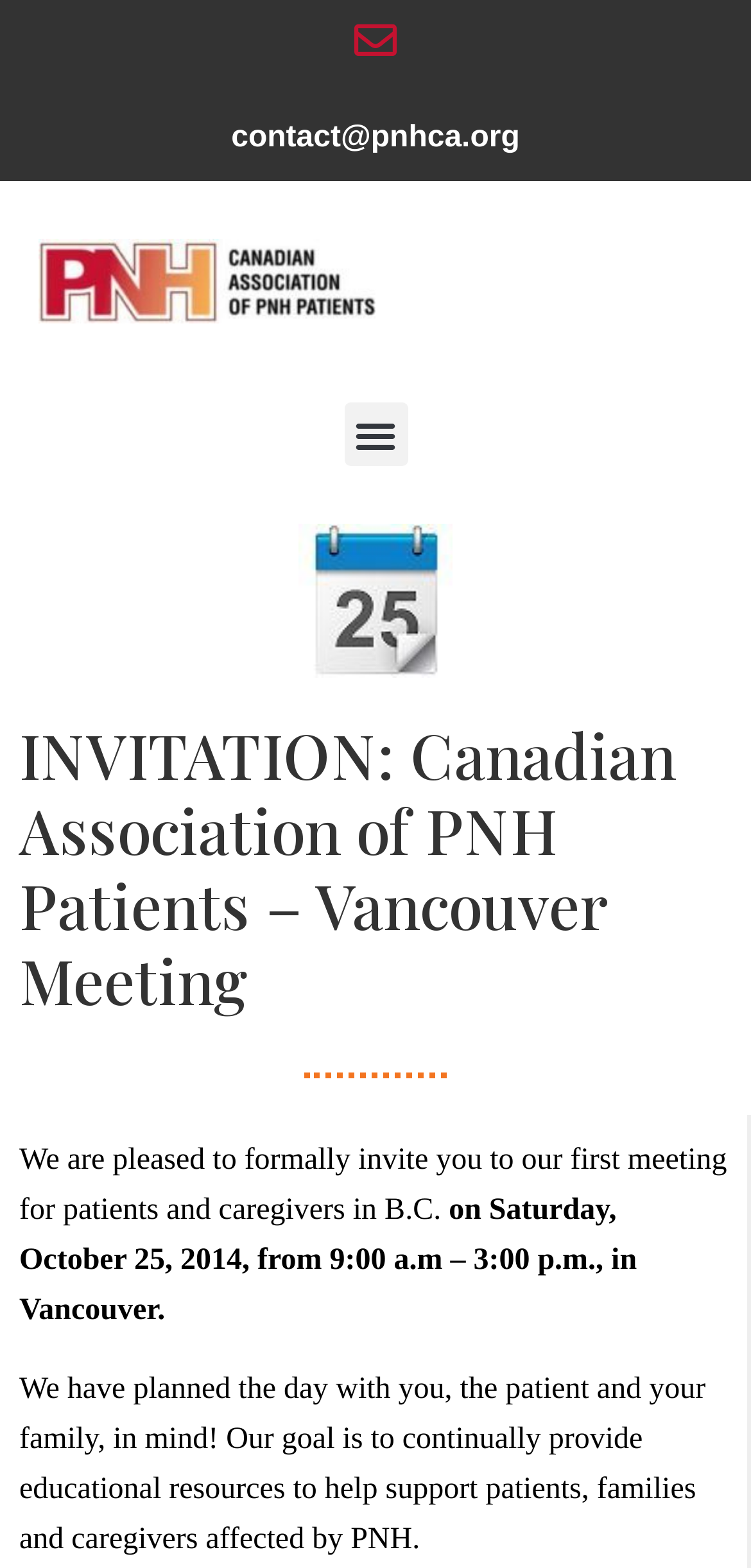Give a concise answer using only one word or phrase for this question:
Who is the meeting intended for?

Patients and caregivers